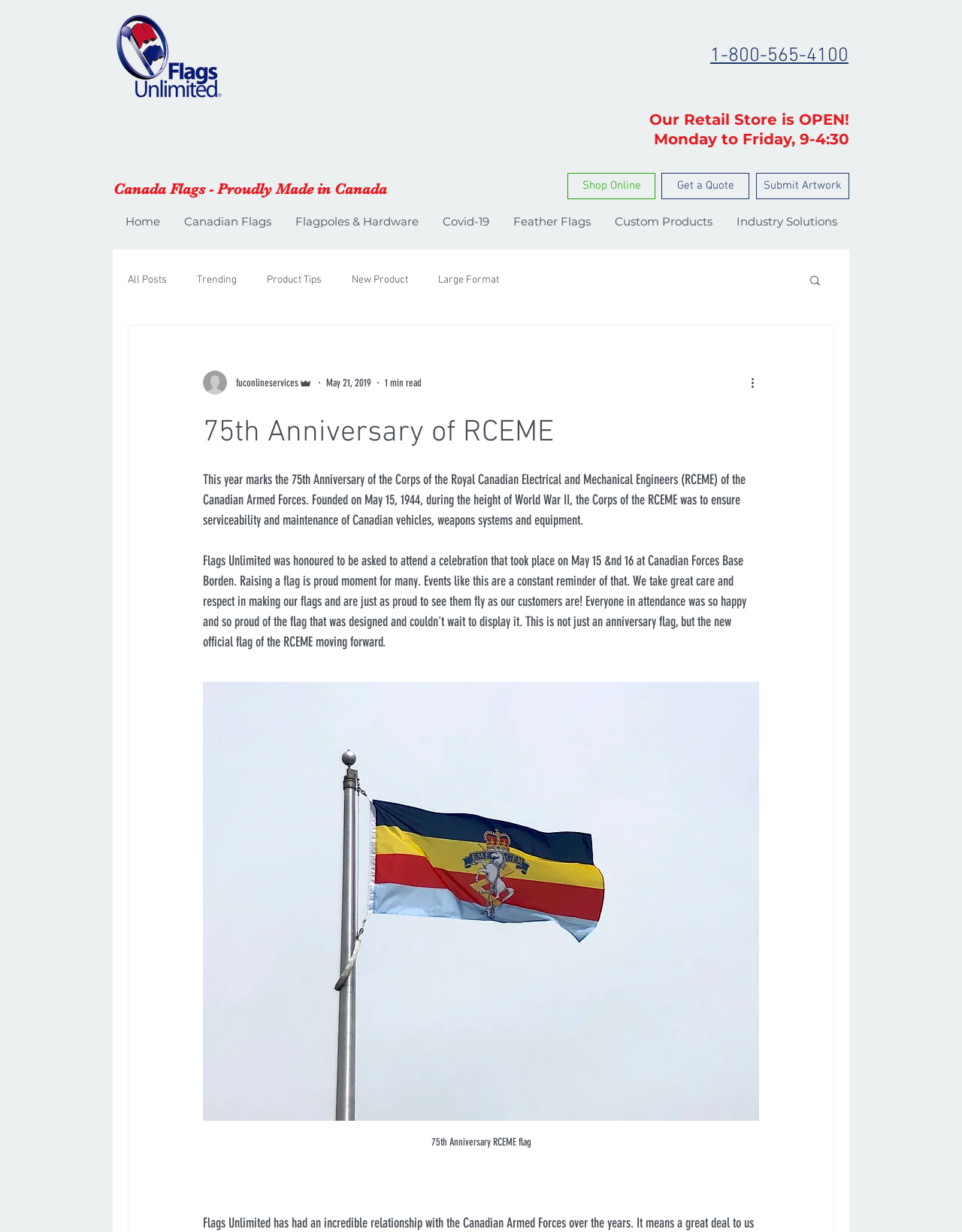Analyze the image and provide a detailed answer to the question: What is the topic of the latest article?

I found the topic of the latest article by reading the heading element that says '75th Anniversary of RCEME', which is likely the title of the latest article.